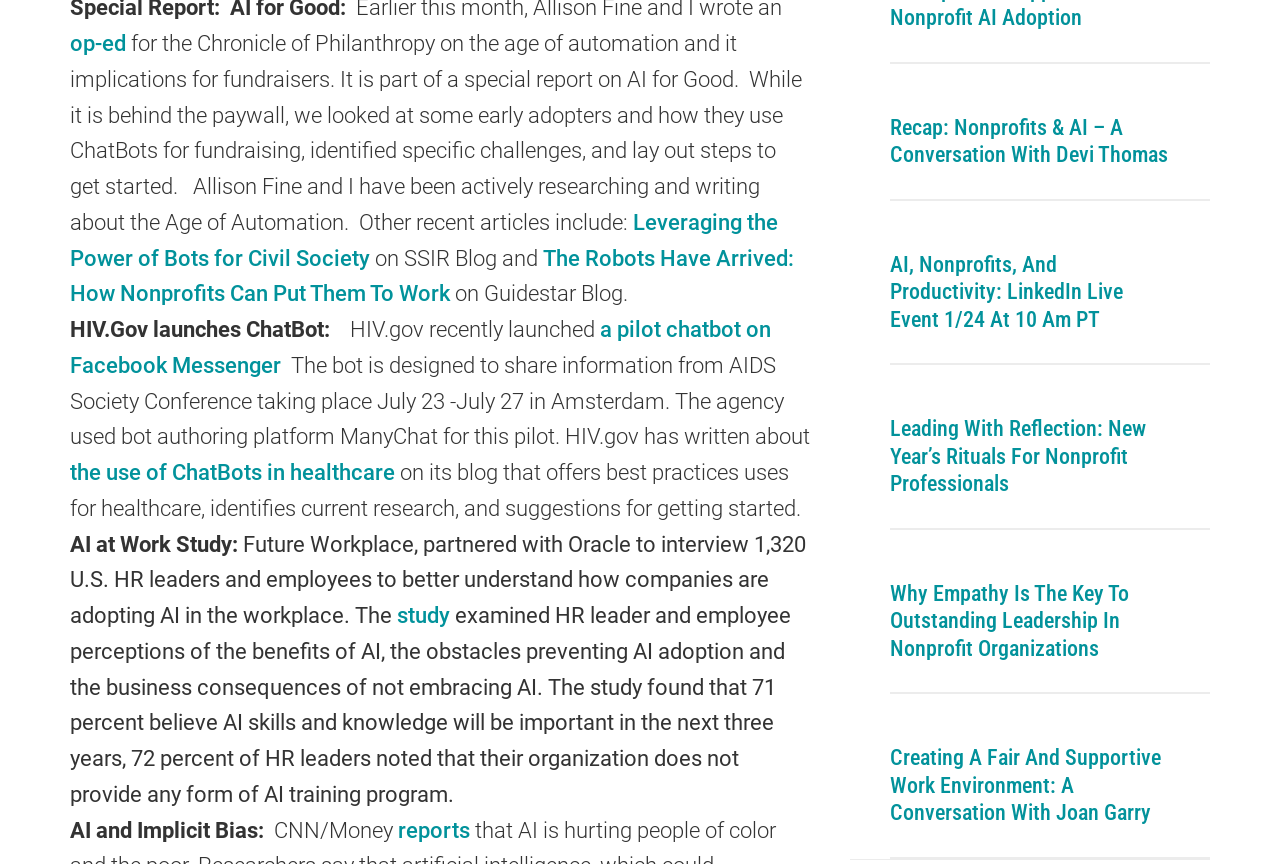What is the name of the platform used by HIV.gov to create a pilot chatbot?
Provide a detailed and extensive answer to the question.

I read the text and found the mention of HIV.gov launching a pilot chatbot on Facebook Messenger, which was created using the 'ManyChat' platform.